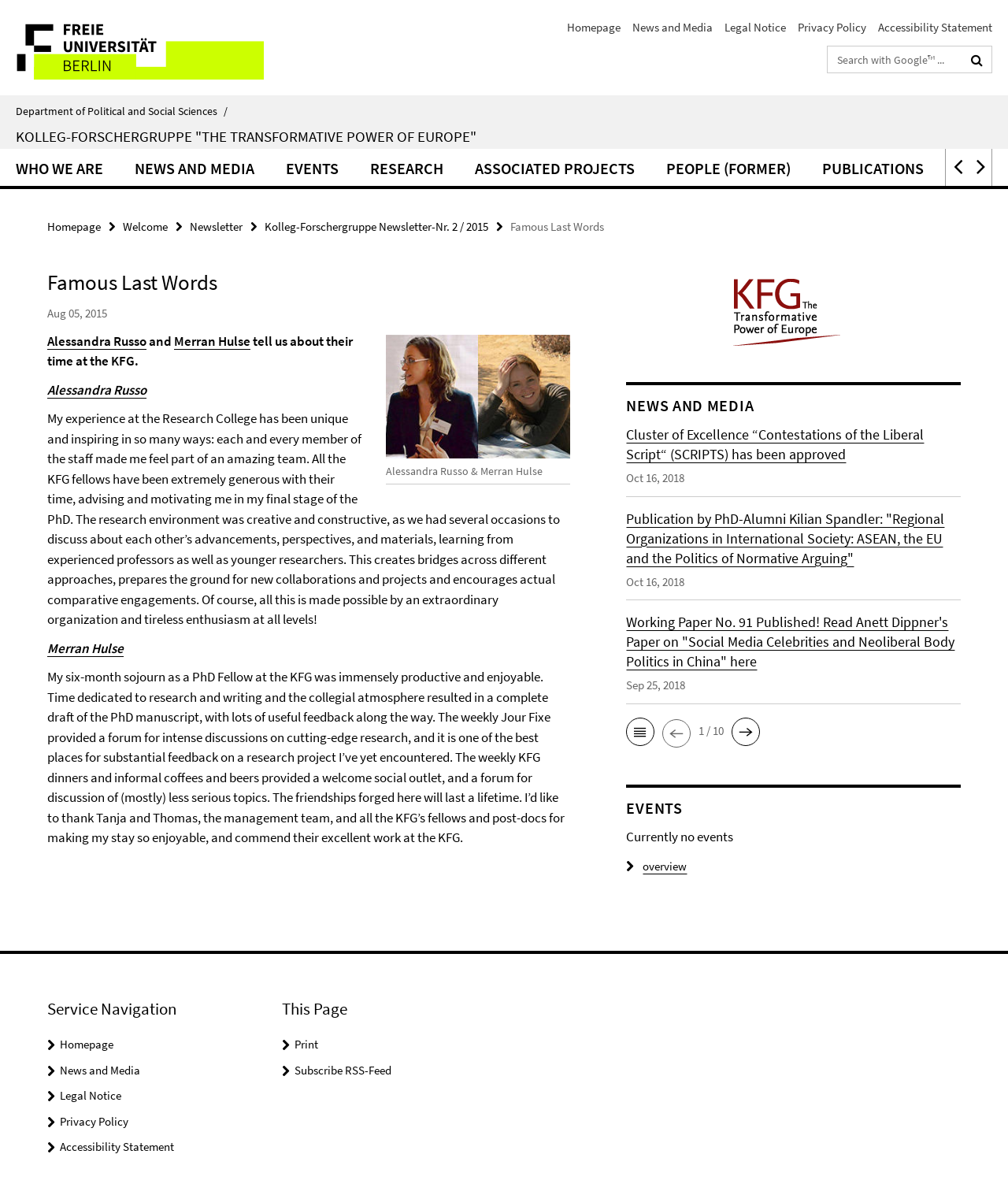What is the name of the research college?
Provide a detailed answer to the question, using the image to inform your response.

The name of the research college can be found in the heading 'KOLLEG-FORSCHERGRUPPE "THE TRANSFORMATIVE POWER OF EUROPE"' which is located at the top of the webpage.